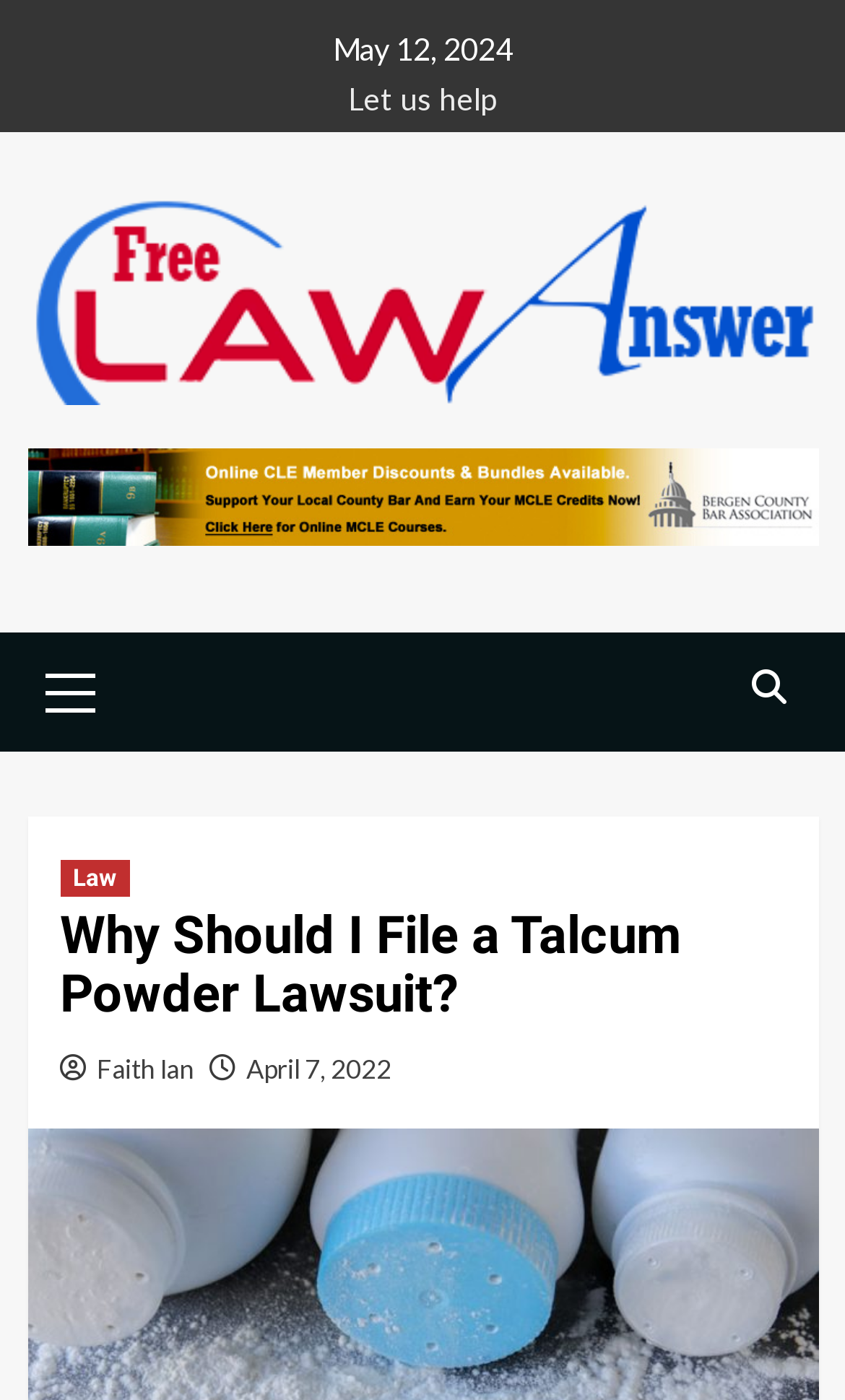What is the date of the latest article?
Answer the question with as much detail as you can, using the image as a reference.

I found the date of the latest article by looking at the link element with the text 'April 7, 2022' which is located below the author's name 'Faith Ian'.